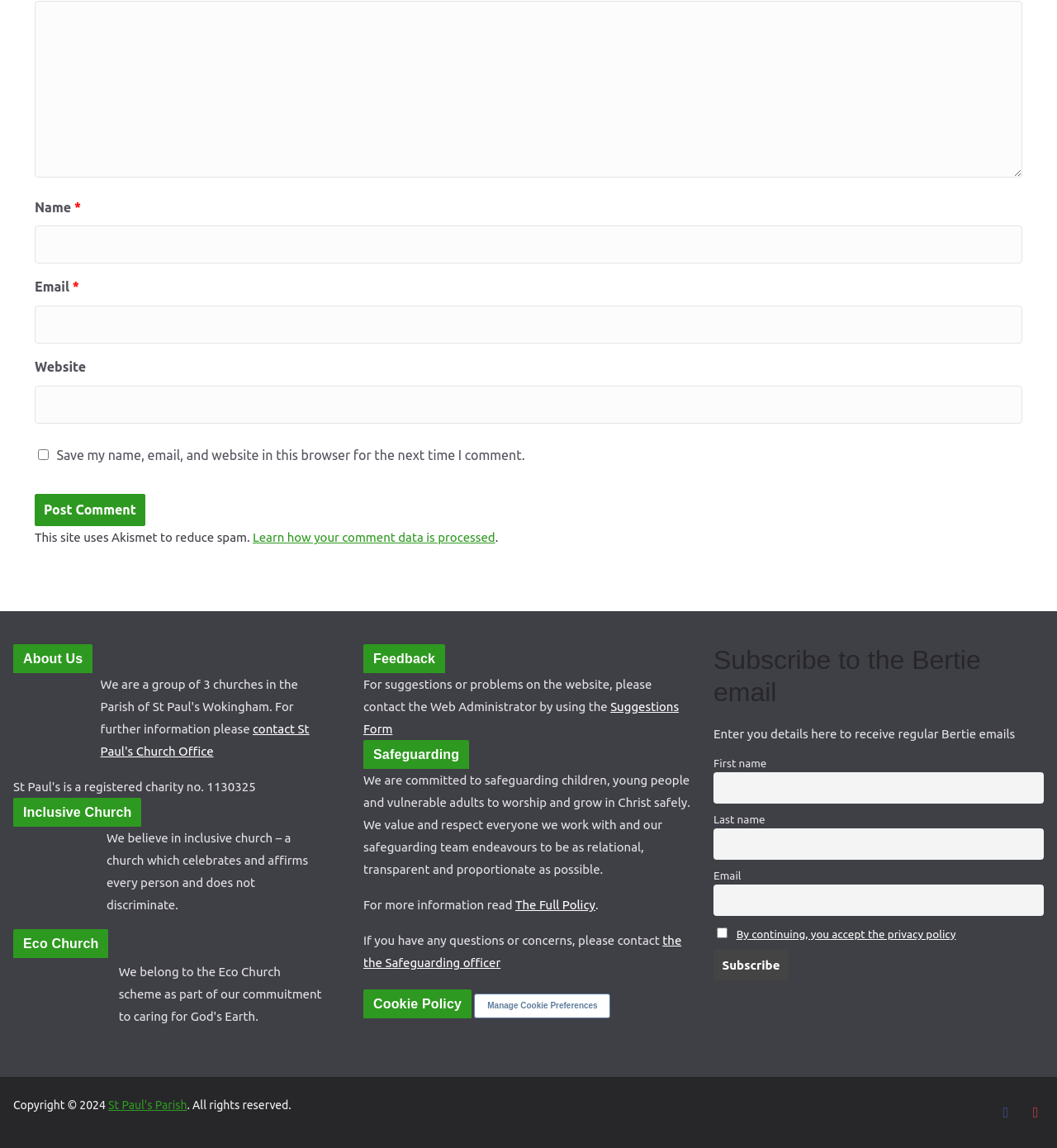Extract the bounding box coordinates for the UI element described as: "parent_node: Website name="url"".

[0.033, 0.336, 0.967, 0.369]